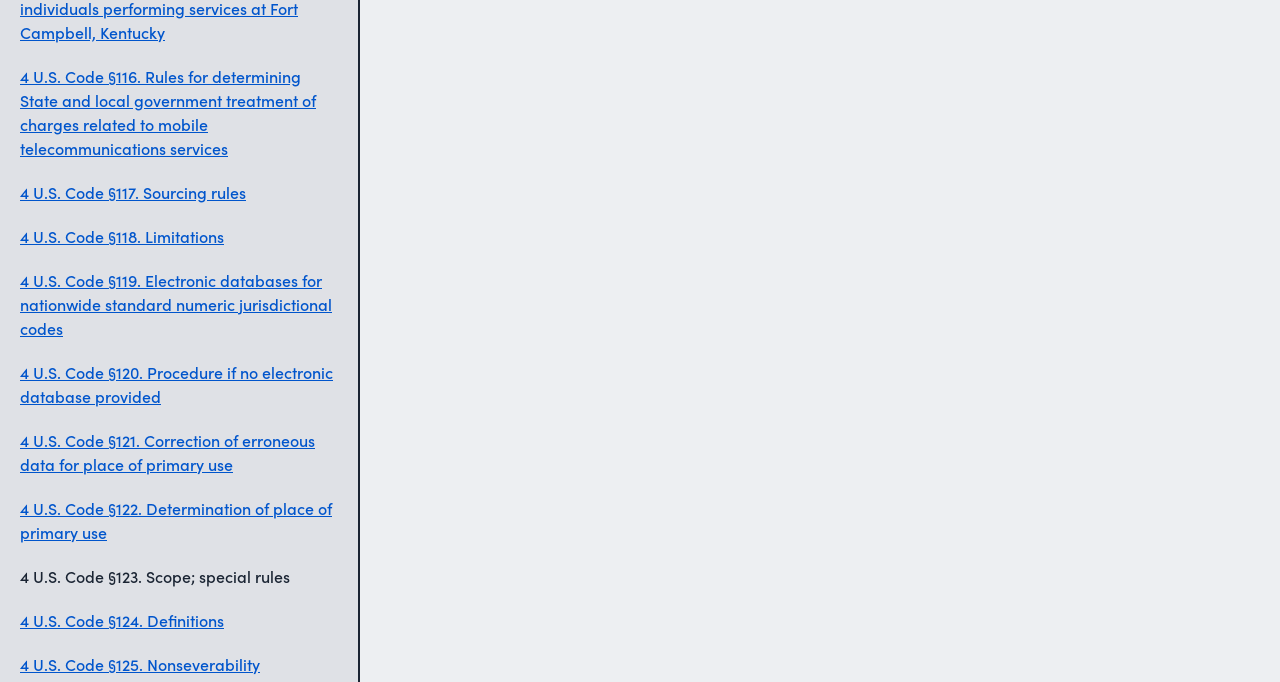Please find the bounding box coordinates in the format (top-left x, top-left y, bottom-right x, bottom-right y) for the given element description. Ensure the coordinates are floating point numbers between 0 and 1. Description: 4 U.S. Code §125. Nonseverability

[0.016, 0.956, 0.203, 0.991]